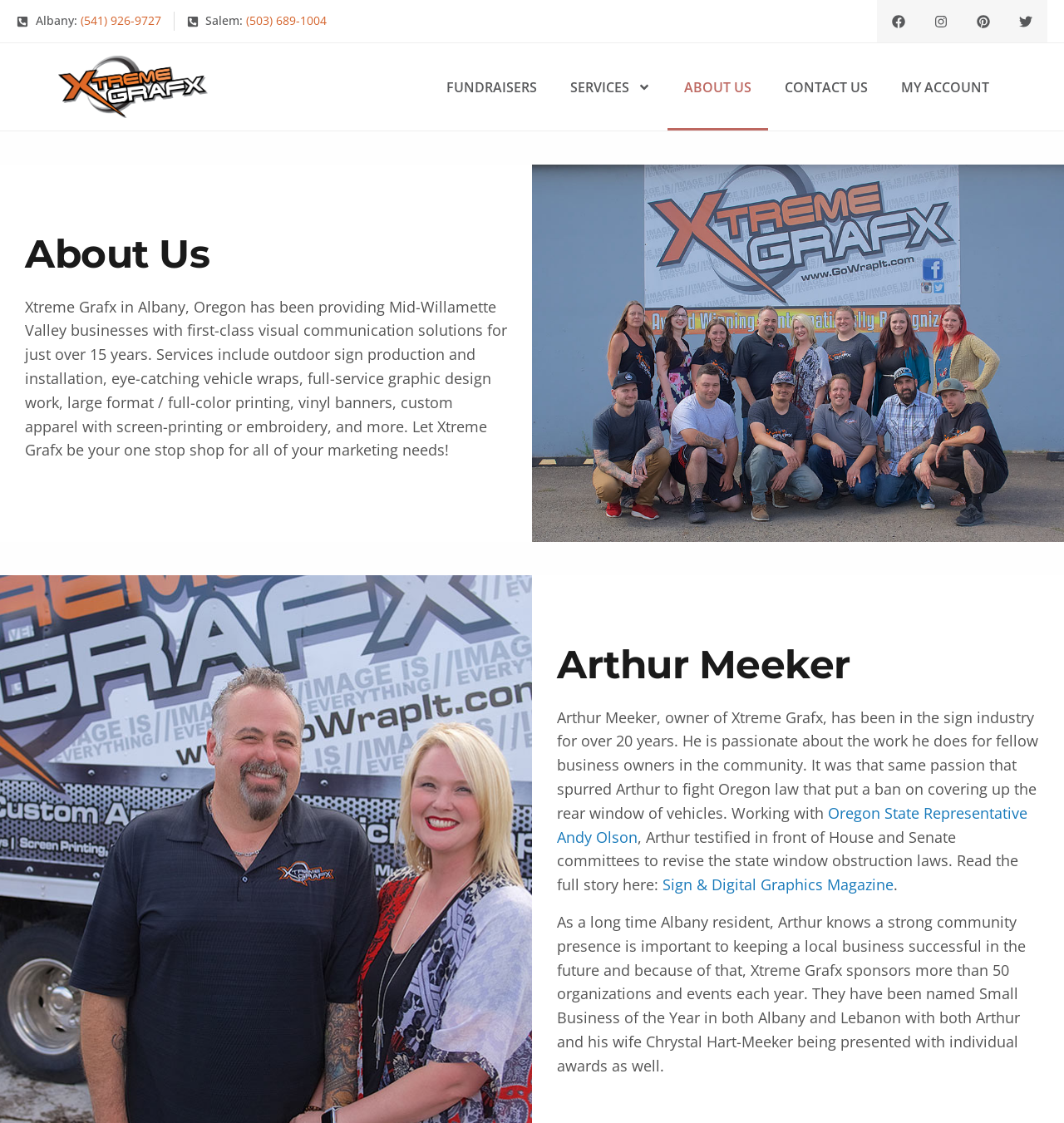How many organizations and events does Xtreme Grafx sponsor each year?
Could you give a comprehensive explanation in response to this question?

The webpage states that as a long-time Albany resident, Arthur knows a strong community presence is important to keeping a local business successful in the future, and because of that, Xtreme Grafx sponsors more than 50 organizations and events each year.